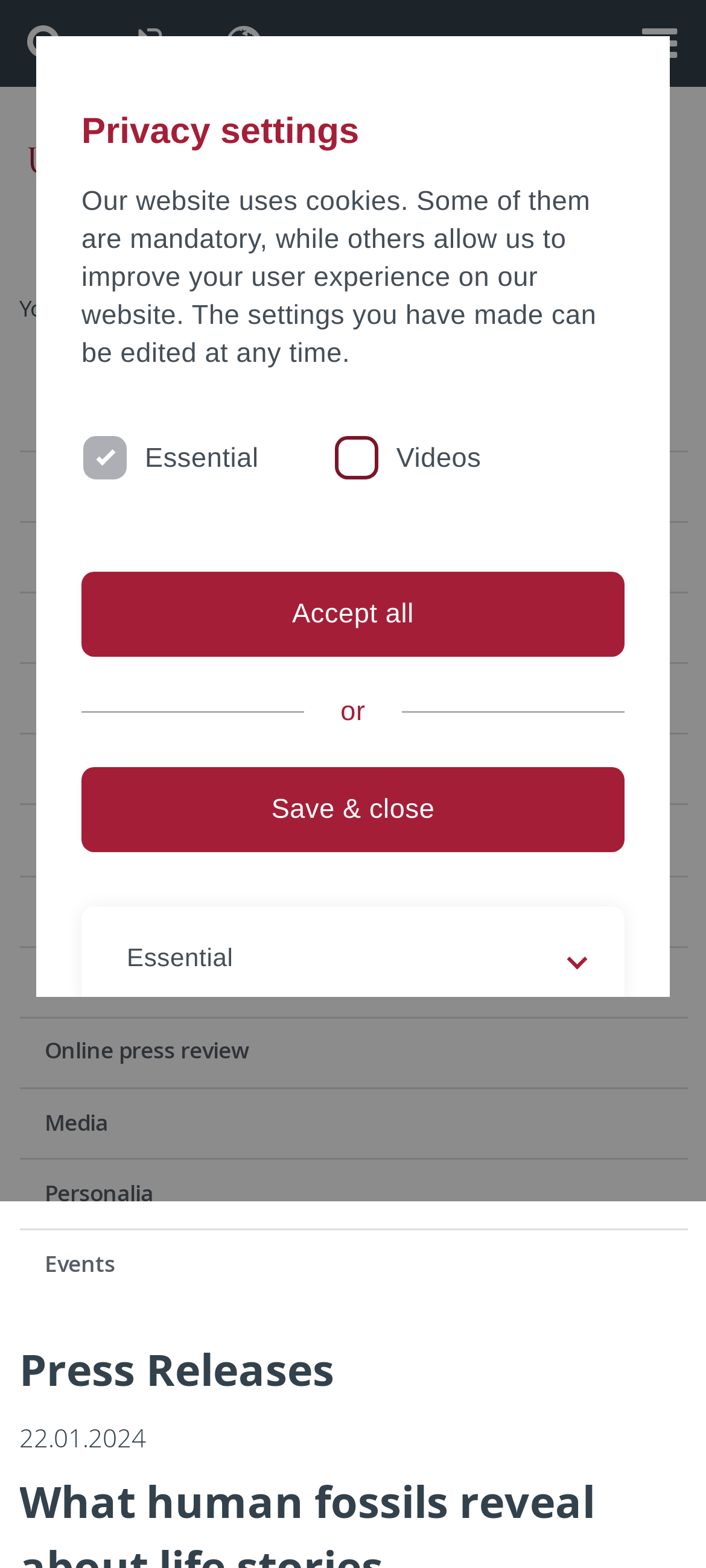Please find the bounding box coordinates of the element that you should click to achieve the following instruction: "Go to Events". The coordinates should be presented as four float numbers between 0 and 1: [left, top, right, bottom].

[0.027, 0.785, 0.973, 0.829]